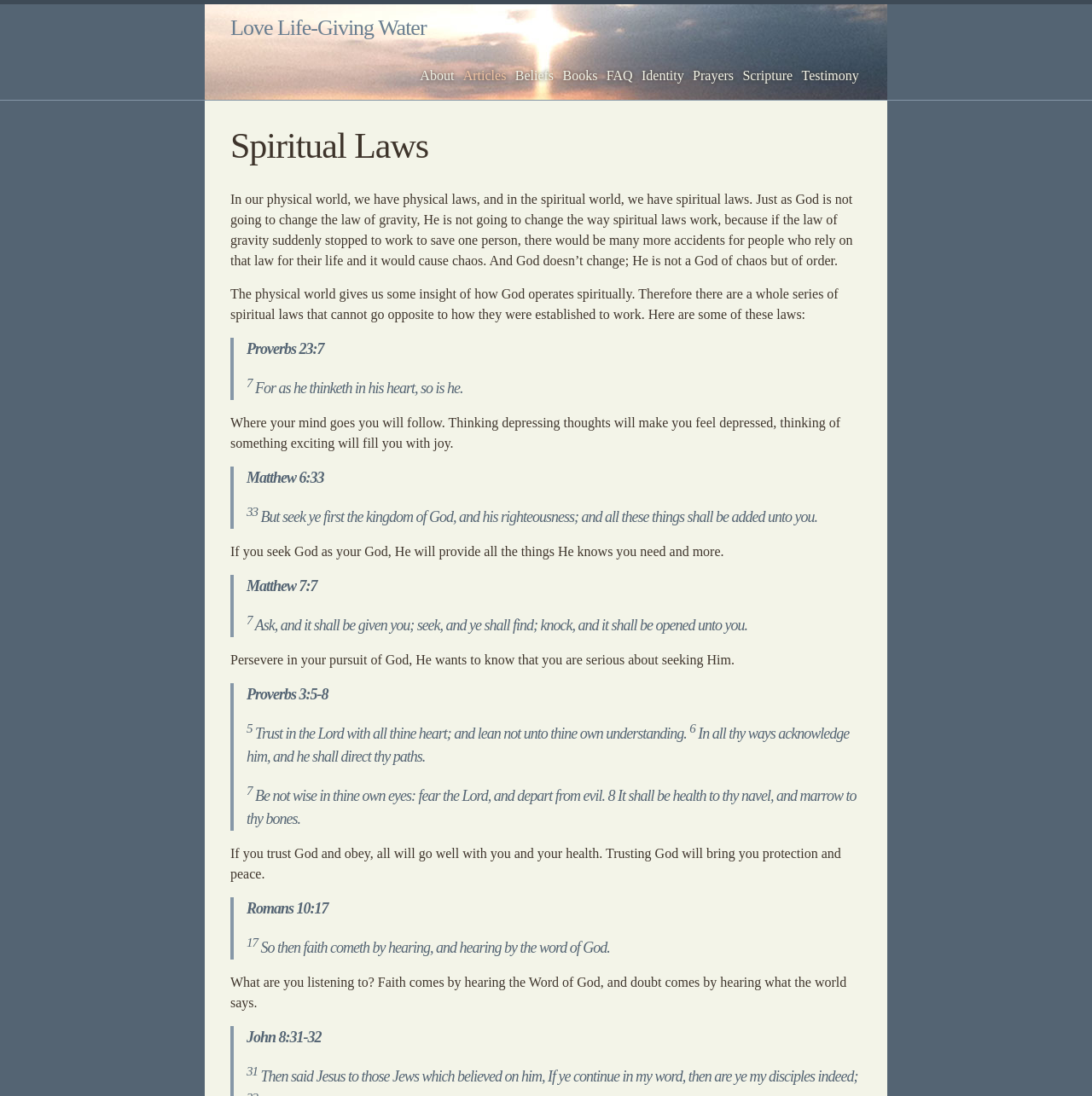Provide the bounding box coordinates of the UI element this sentence describes: "Articles".

[0.424, 0.062, 0.464, 0.075]